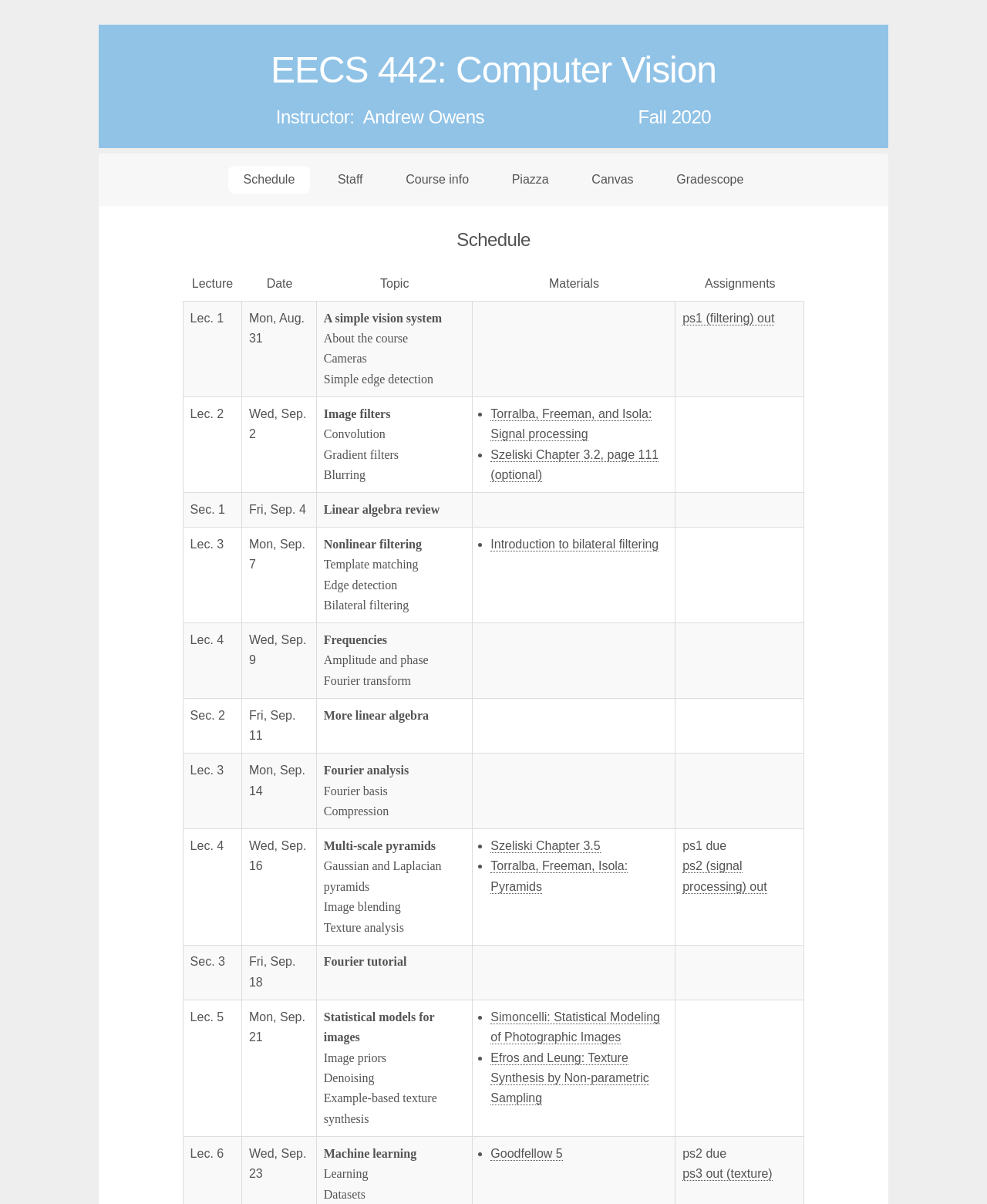What is the name of the instructor for EECS 442?
Provide a one-word or short-phrase answer based on the image.

Andrew Owens